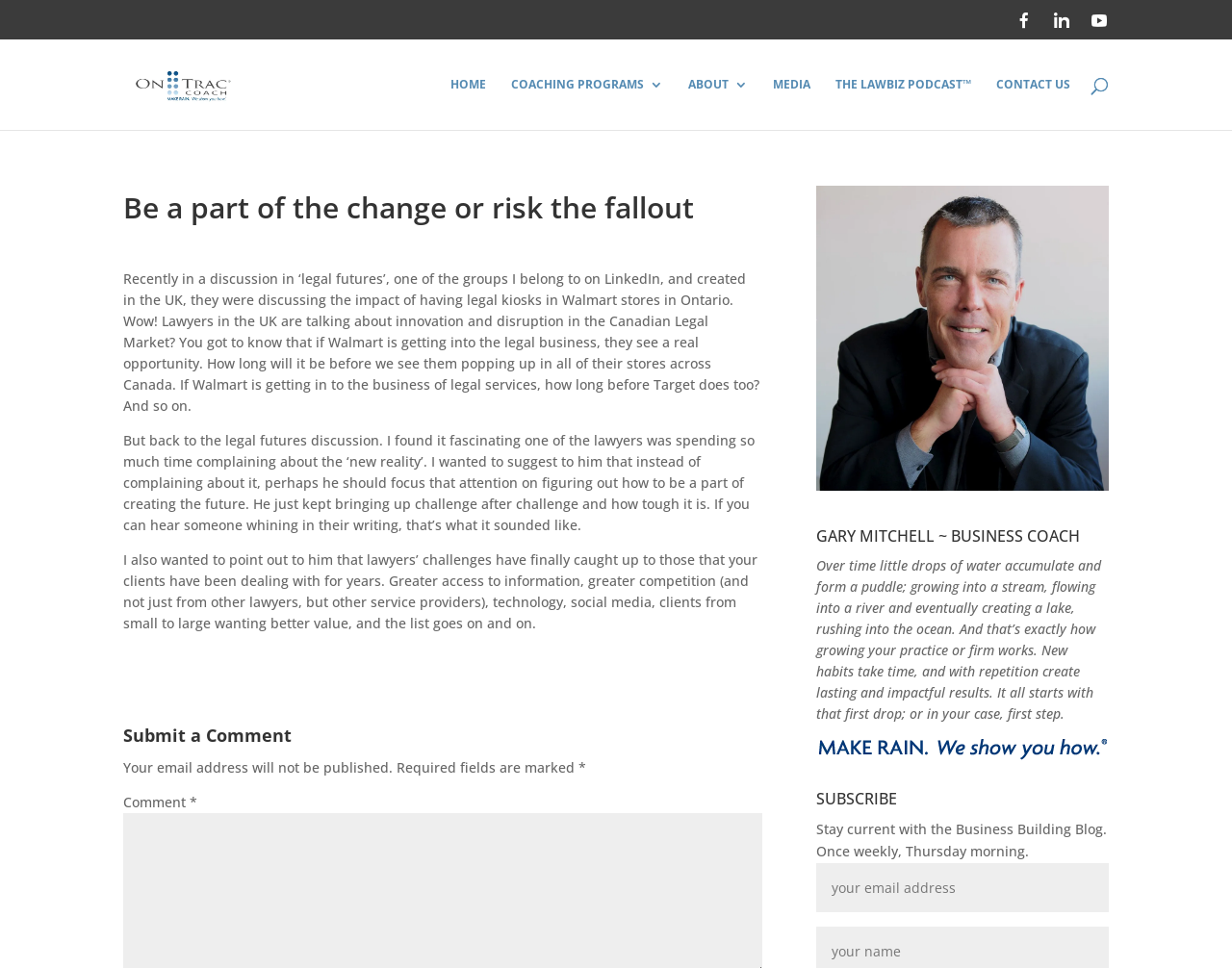Using the element description provided, determine the bounding box coordinates in the format (top-left x, top-left y, bottom-right x, bottom-right y). Ensure that all values are floating point numbers between 0 and 1. Element description: Contact us

None